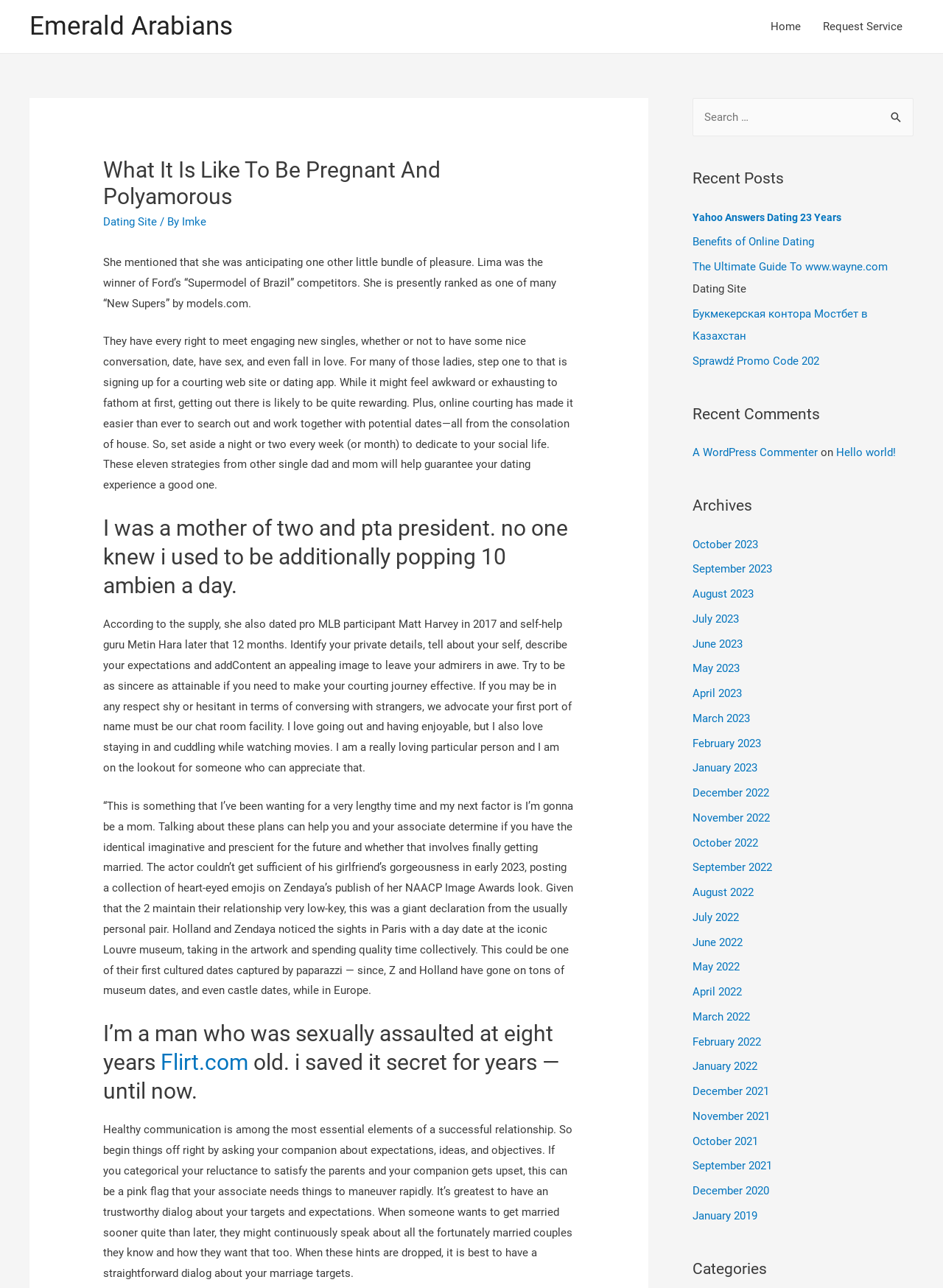Given the element description "Home", identify the bounding box of the corresponding UI element.

[0.805, 0.0, 0.861, 0.041]